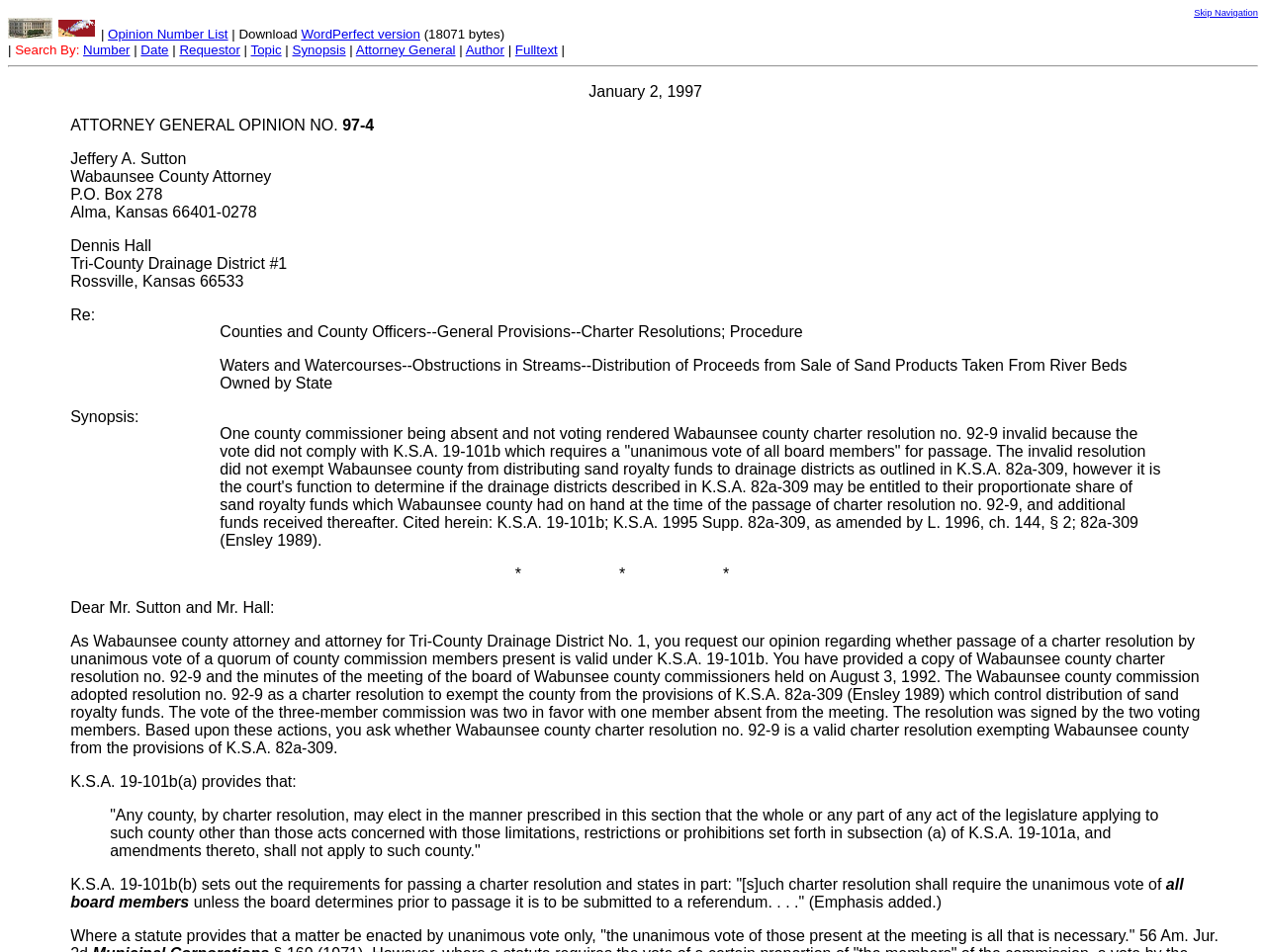Determine the bounding box coordinates of the section to be clicked to follow the instruction: "Read the attorney general opinion". The coordinates should be given as four float numbers between 0 and 1, formatted as [left, top, right, bottom].

[0.056, 0.123, 0.27, 0.14]